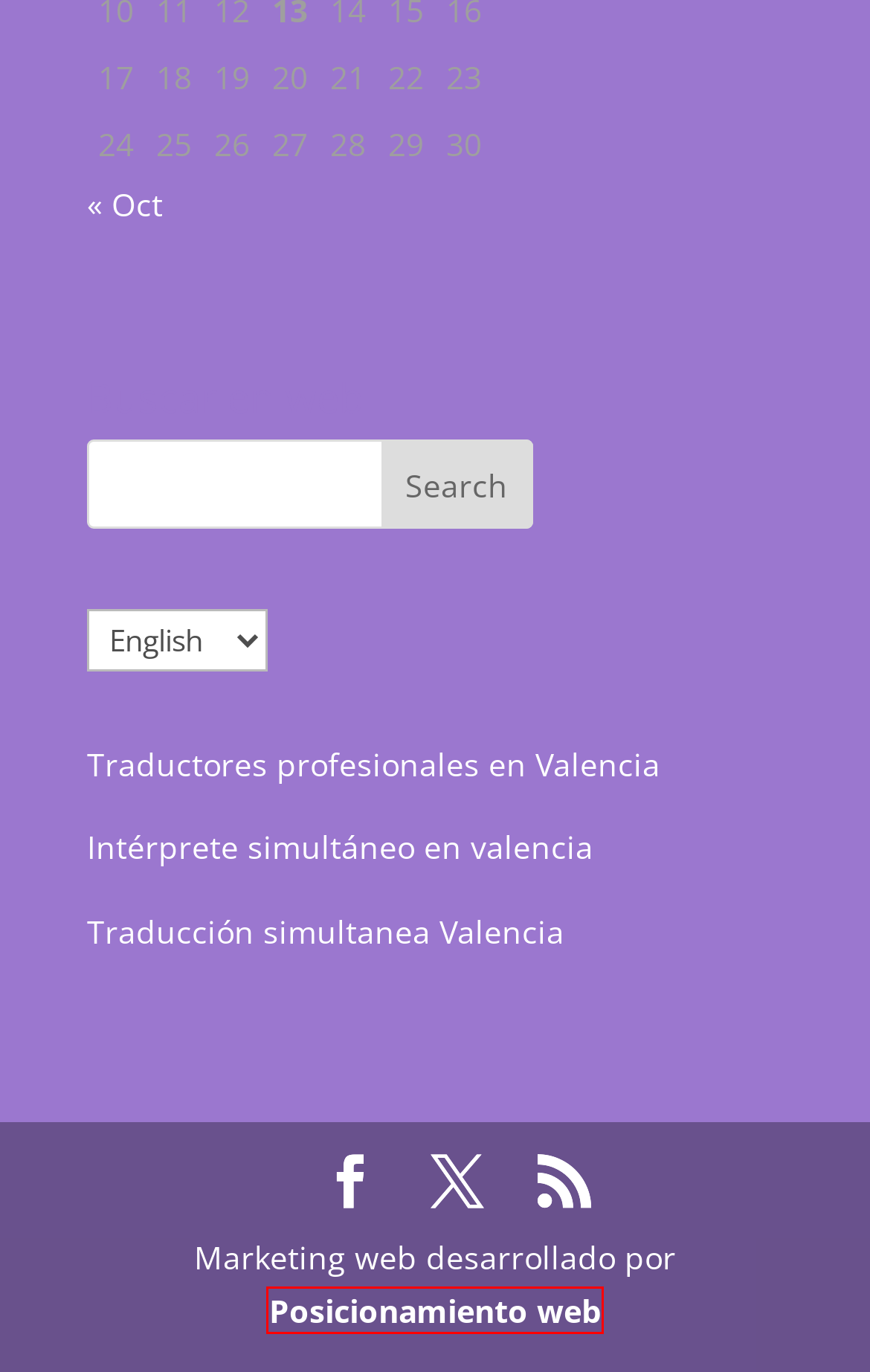Given a screenshot of a webpage with a red bounding box around a UI element, please identify the most appropriate webpage description that matches the new webpage after you click on the element. Here are the candidates:
A. Sin categoría | Euterpe
B. The 5 fundamental skills of a good professional translator | Euterpe
C. Sign Up | LinkedIn
D. Localizar intérprete simultáneo en valencia | Euterpe
E. Posicionamiento web Valencia - Posicionamiento seo garantizado
F. Traductores profesionales en Valencia | Euterpe
G. The professional translator in the company | Euterpe
H. October, 2017 | Euterpe

E